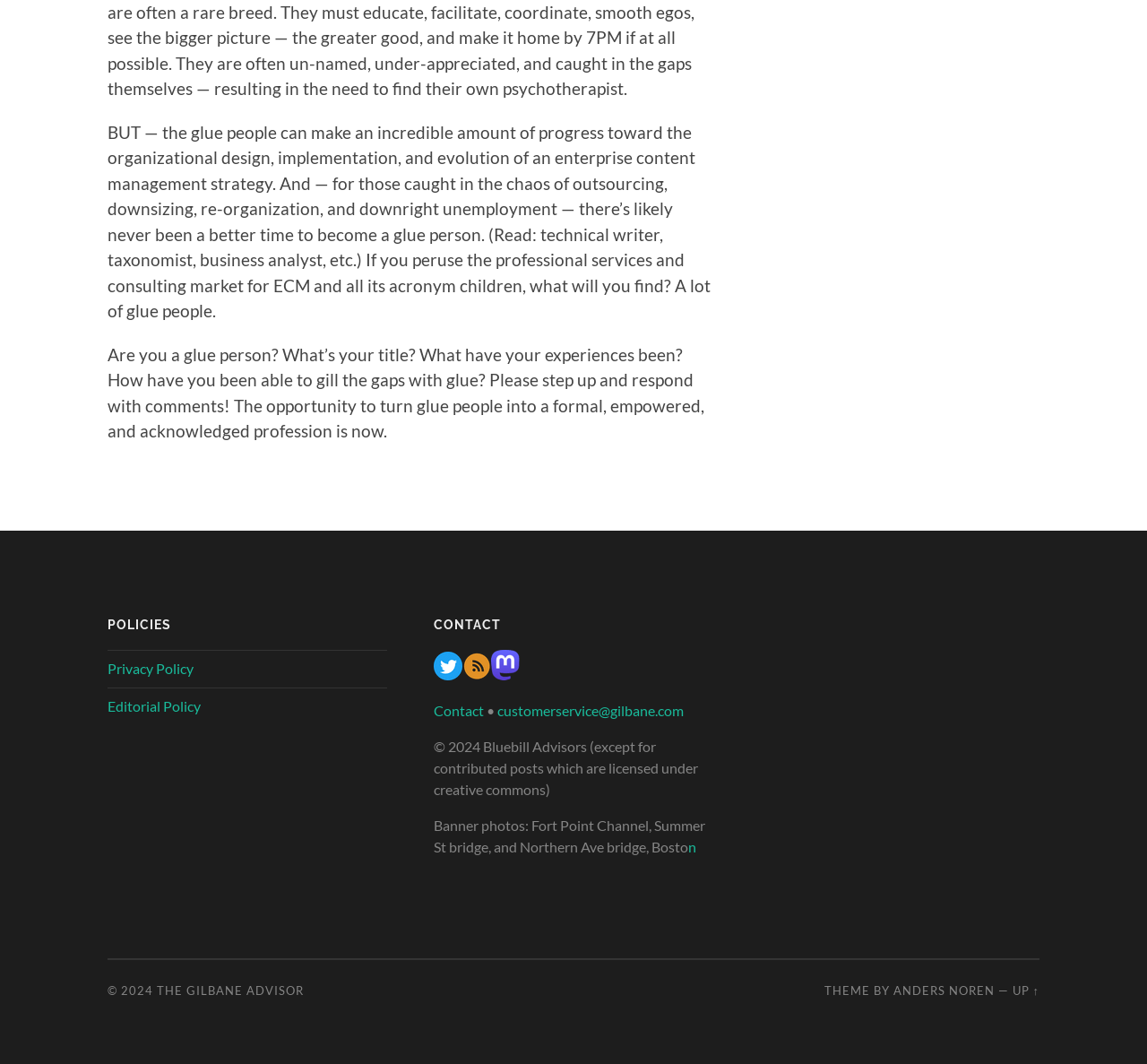Determine the bounding box for the UI element that matches this description: "Qvidian".

None